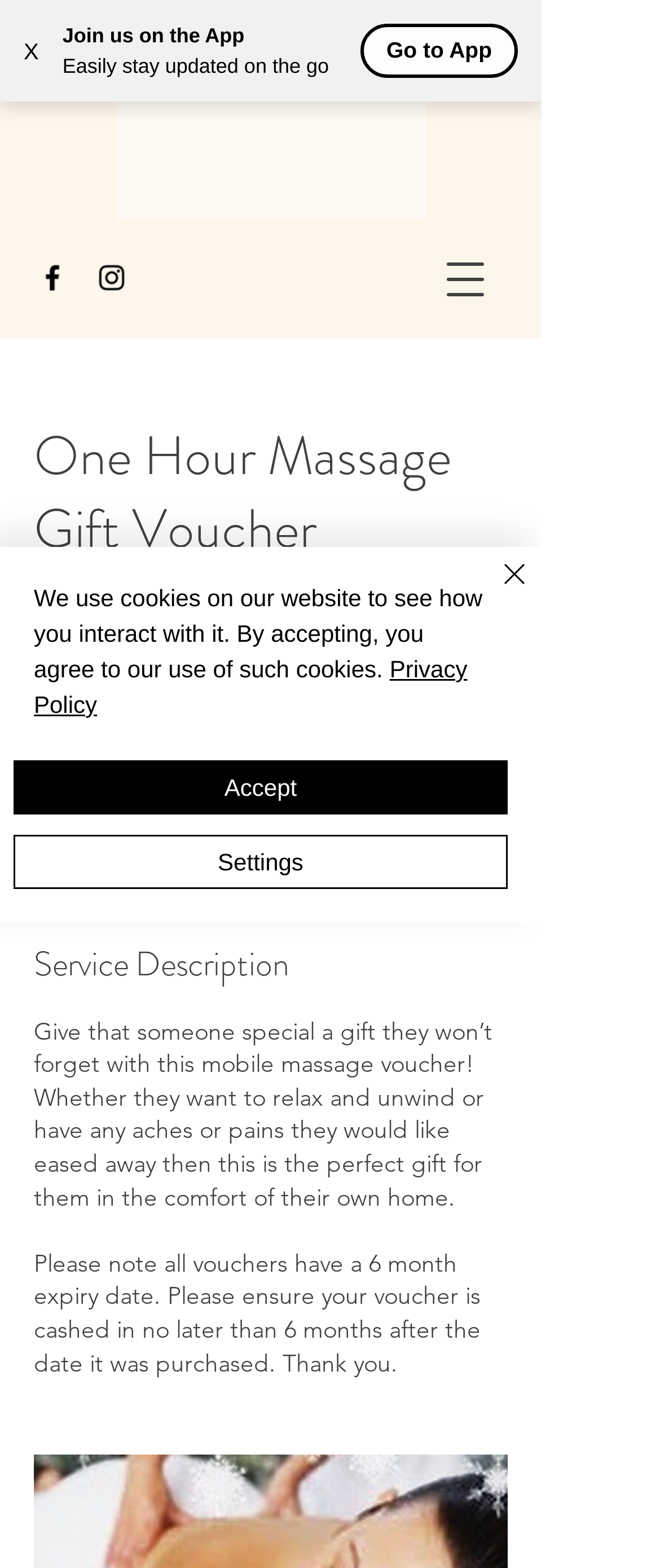Determine the bounding box coordinates for the clickable element required to fulfill the instruction: "Book now". Provide the coordinates as four float numbers between 0 and 1, i.e., [left, top, right, bottom].

[0.051, 0.487, 0.39, 0.53]